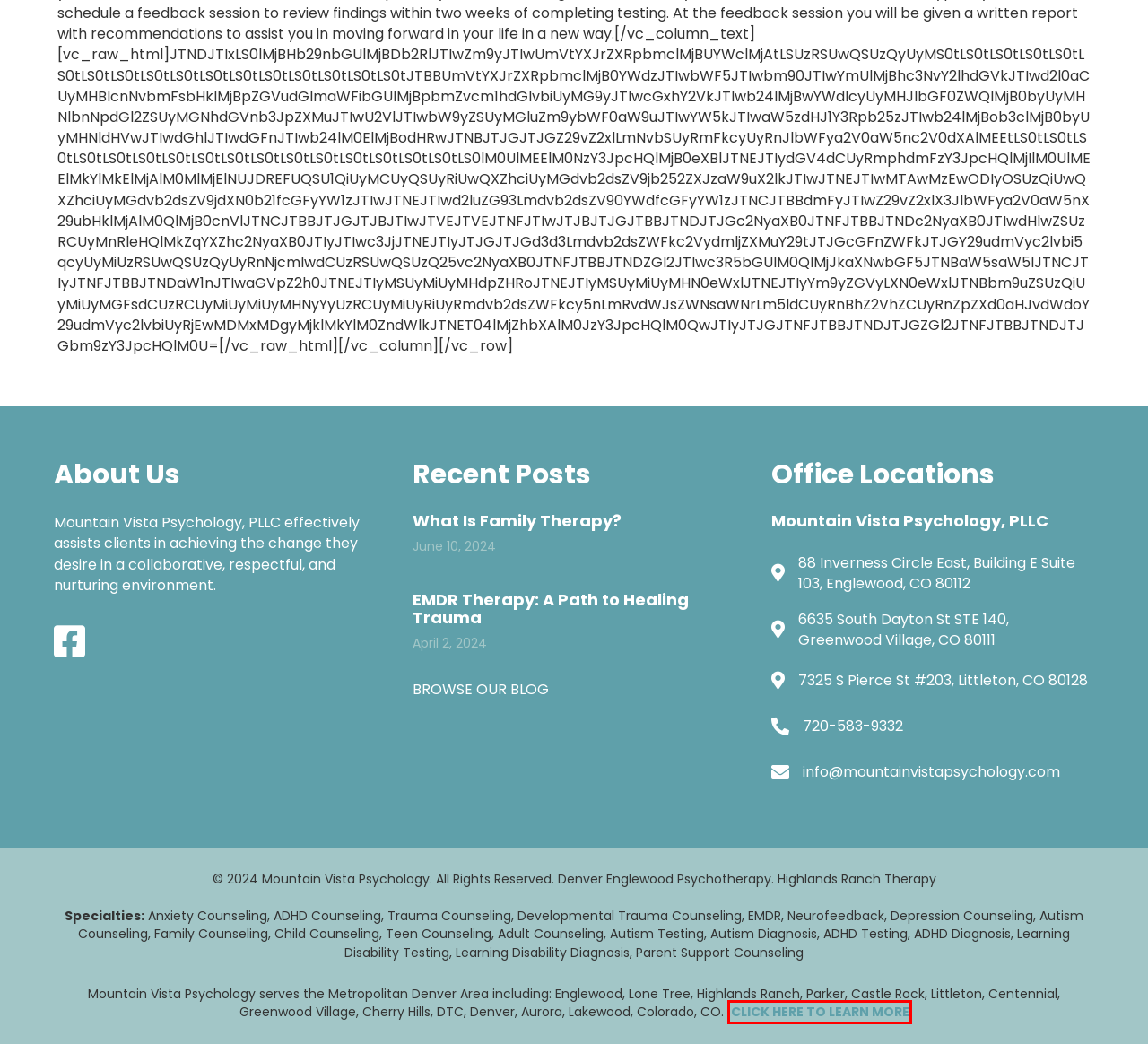Review the screenshot of a webpage that includes a red bounding box. Choose the most suitable webpage description that matches the new webpage after clicking the element within the red bounding box. Here are the candidates:
A. EMDR Therapy: A Path to Healing Trauma | EMDR in Denver, CO
B. Mountain Vista Psychology Blog - Mountain Vista Psychology
C. Child Counseling Englewood/Lone Tree/Highlands Ranch/Centennial, CO
D. Counseling for Children, Teens, & Adults in South Denver, CO
E. Sign up for our FREE report & learn how to reduce stress! - Mountain Vista Psychology
F. Contact and Directions - Mountain Vista Psychology
G. Areas We Serve in the Greater Denver Area
H. What Is Family Therapy? - Englewood, CO - 80112

G